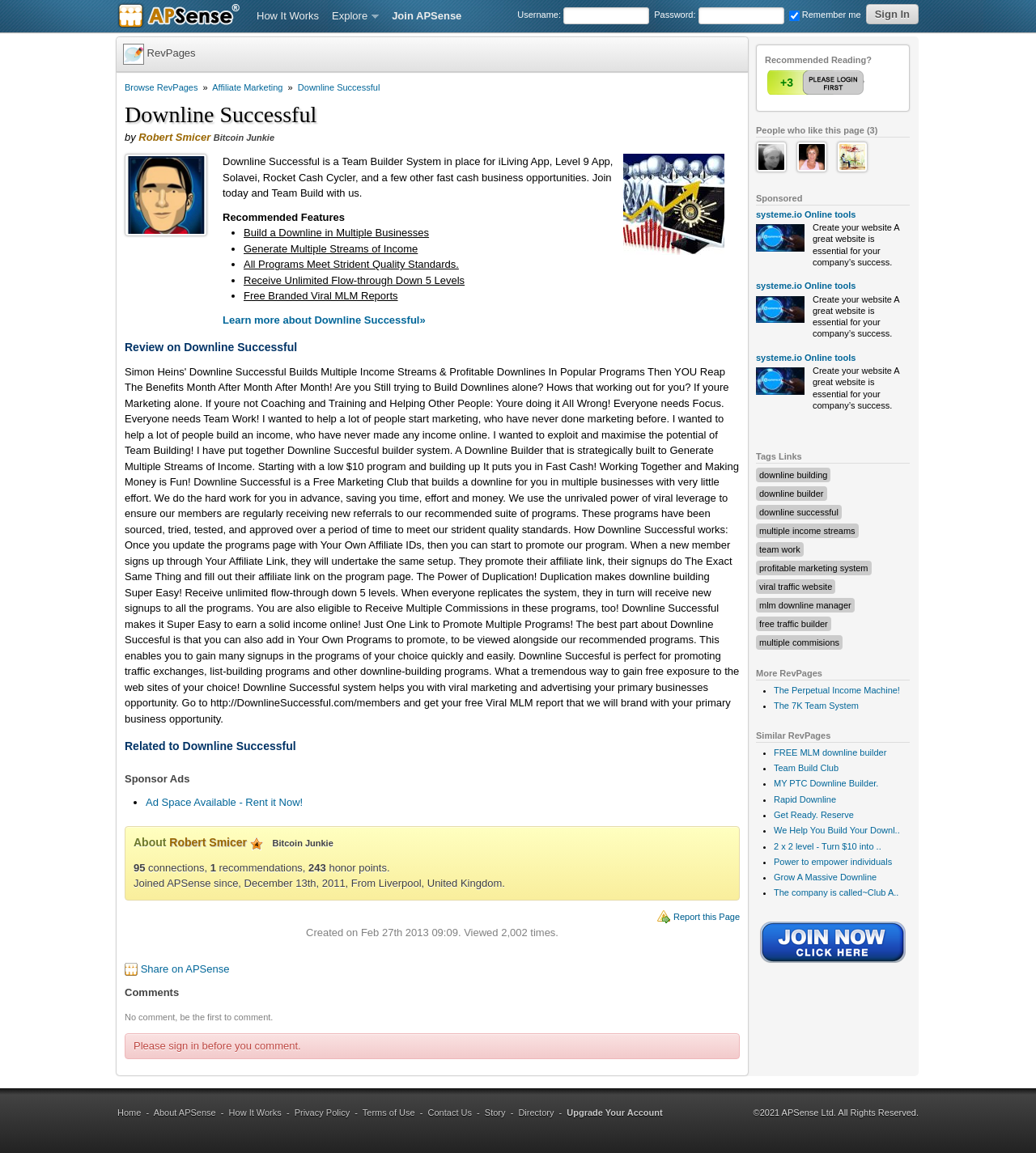Please determine the bounding box coordinates of the element to click on in order to accomplish the following task: "Share on APSense". Ensure the coordinates are four float numbers ranging from 0 to 1, i.e., [left, top, right, bottom].

[0.136, 0.835, 0.221, 0.846]